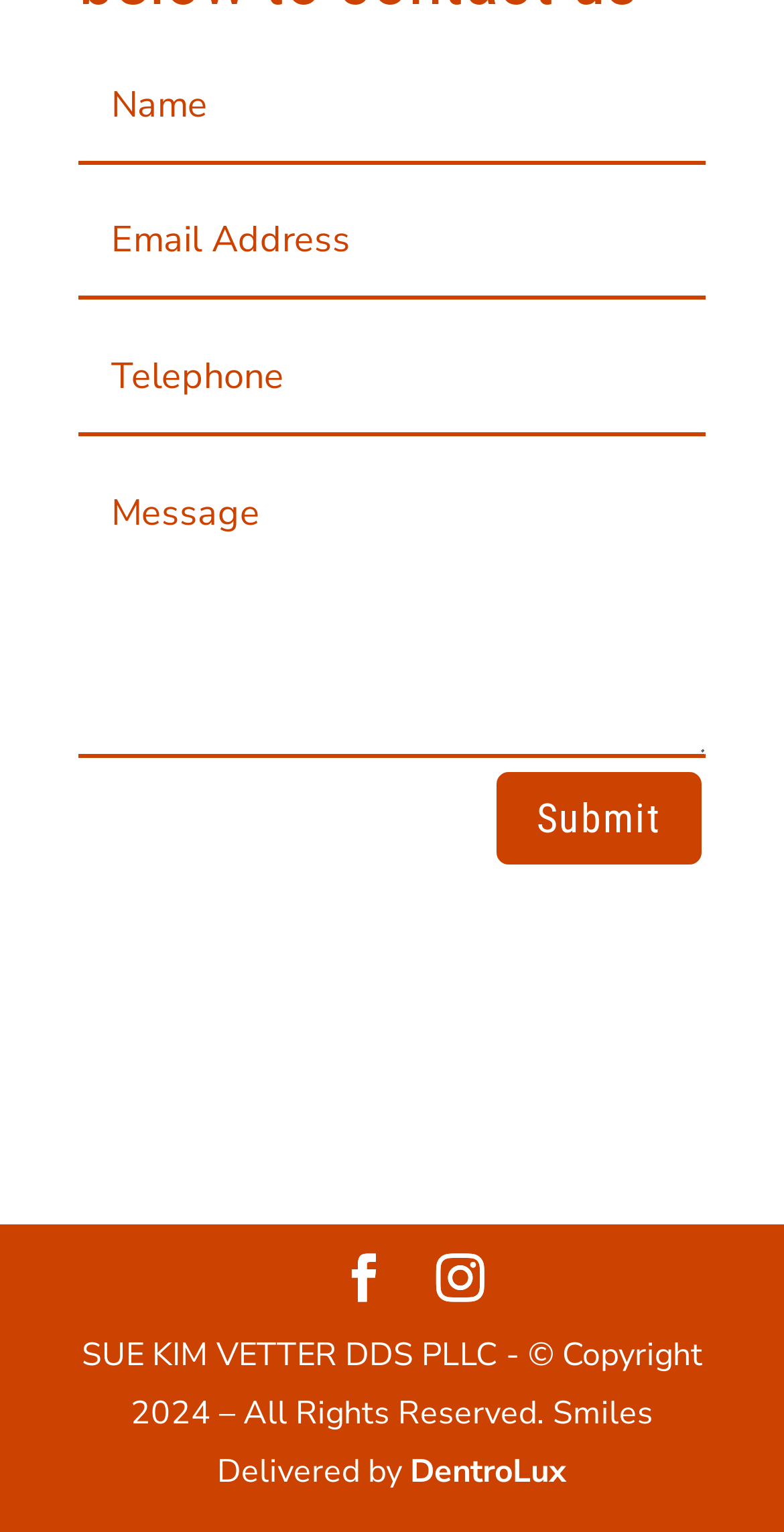Please find the bounding box for the following UI element description. Provide the coordinates in (top-left x, top-left y, bottom-right x, bottom-right y) format, with values between 0 and 1: Facebook

[0.433, 0.818, 0.495, 0.856]